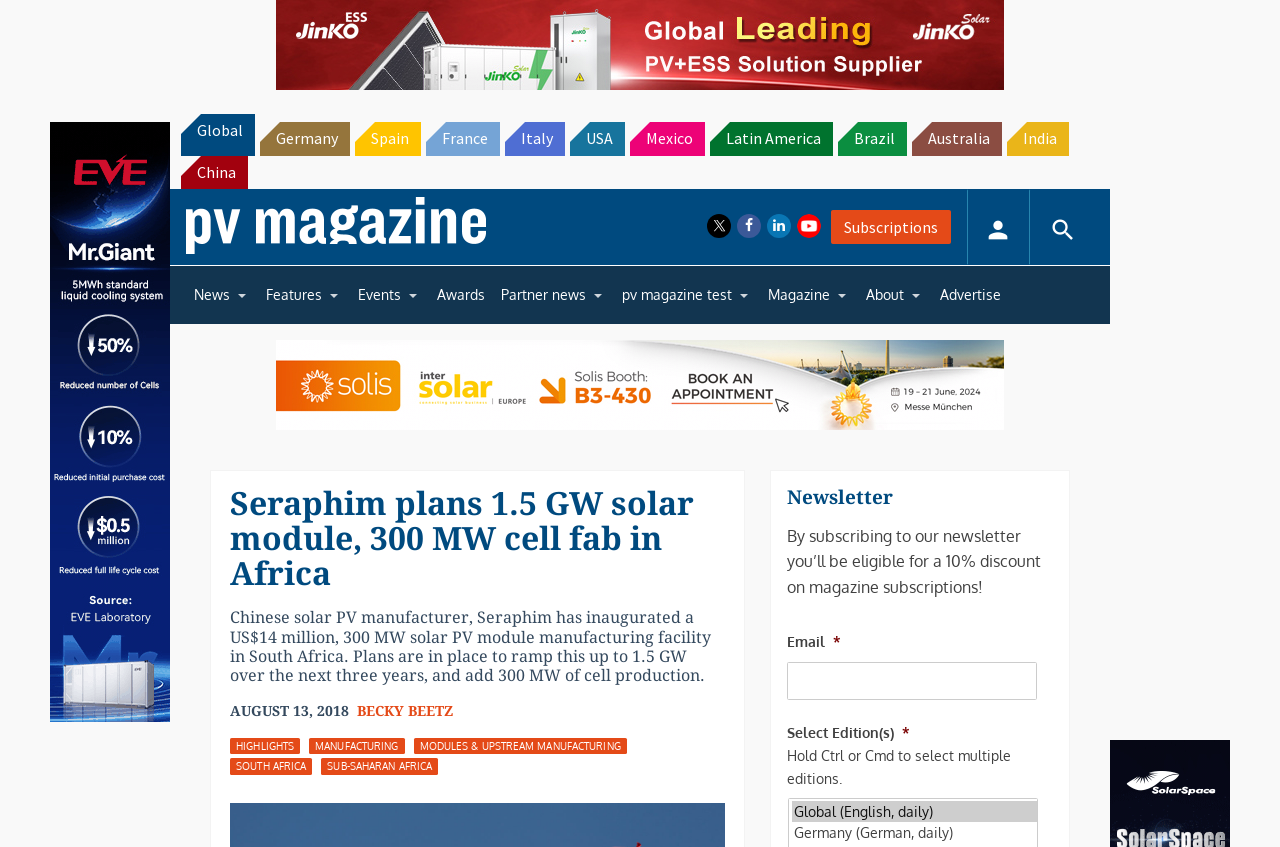What is the purpose of the newsletter subscription?
Please ensure your answer to the question is detailed and covers all necessary aspects.

By subscribing to the newsletter, one can get a 10% discount on magazine subscriptions, as mentioned in the newsletter subscription section.